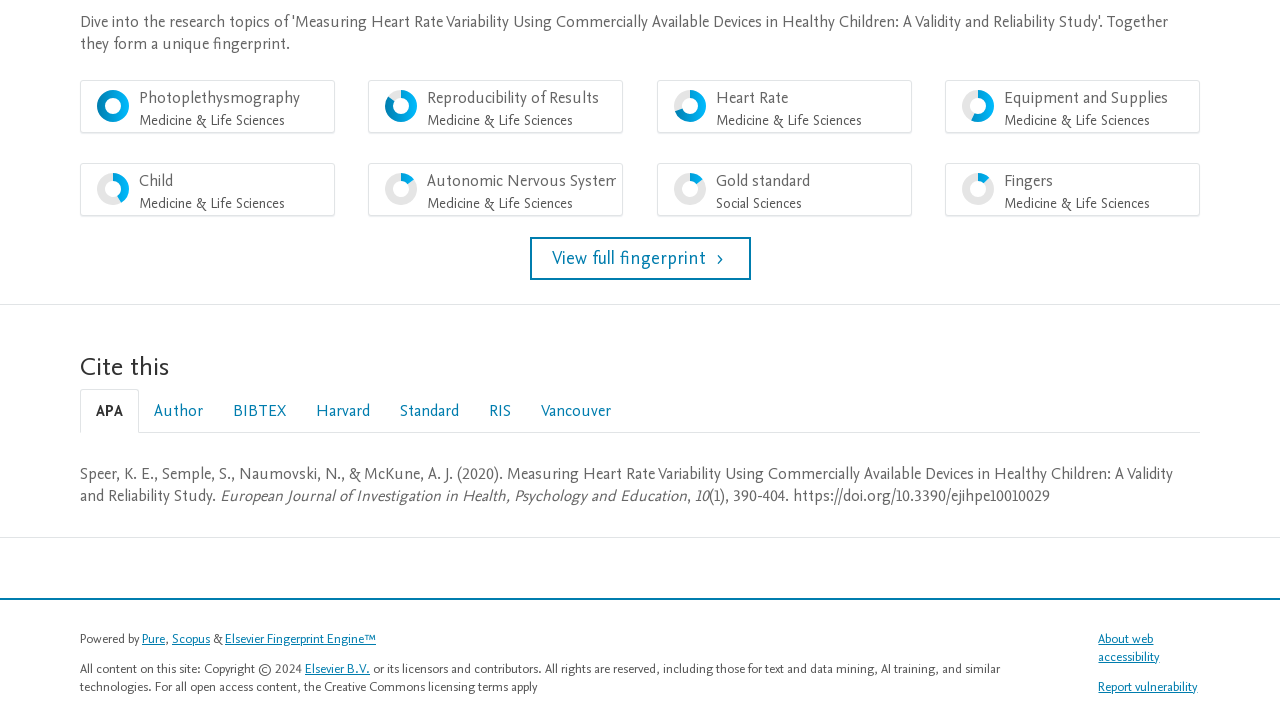Analyze the image and deliver a detailed answer to the question: What is the name of the engine that powered the site?

I looked at the StaticText 'Powered by' and found the link 'Elsevier Fingerprint Engine™' next to it, indicating that the site is powered by the Elsevier Fingerprint Engine.